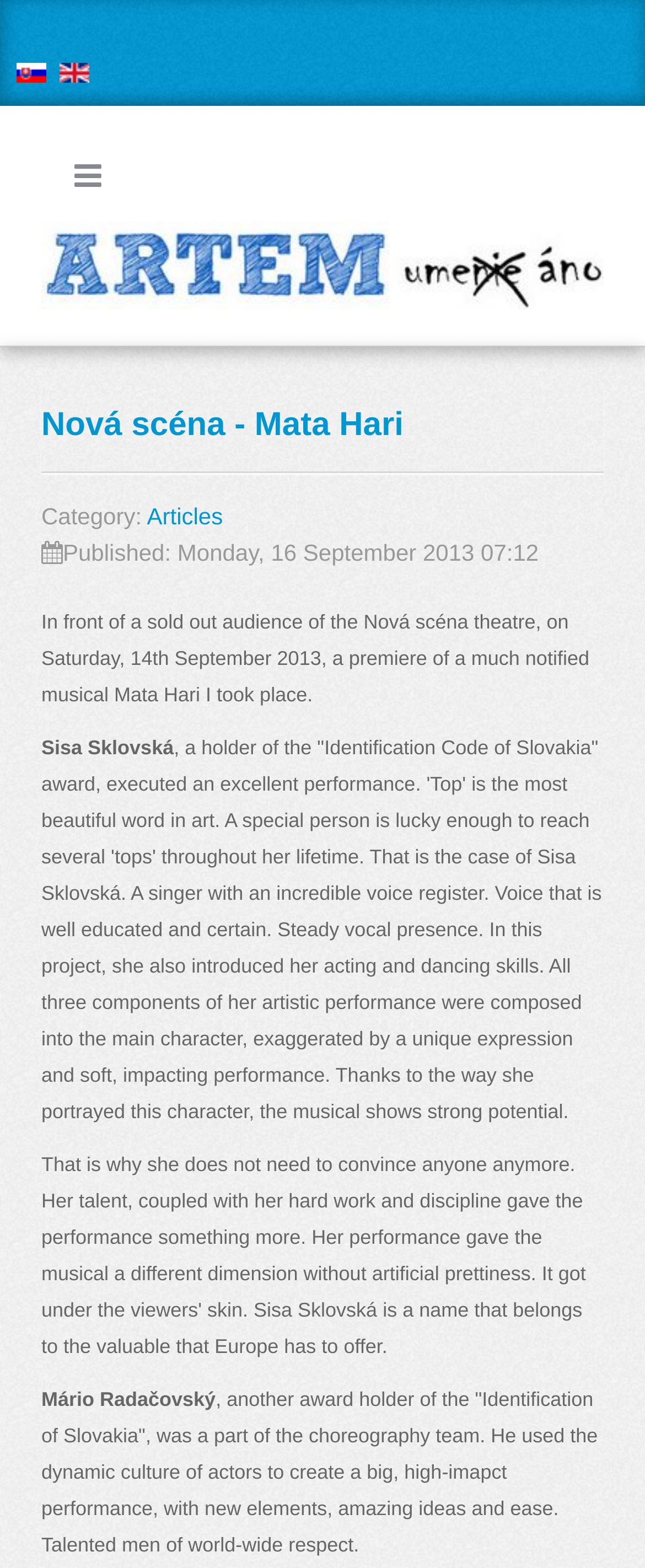Kindly respond to the following question with a single word or a brief phrase: 
What is the date of the premiere of the musical Mata Hari?

Saturday, 14th September 2013